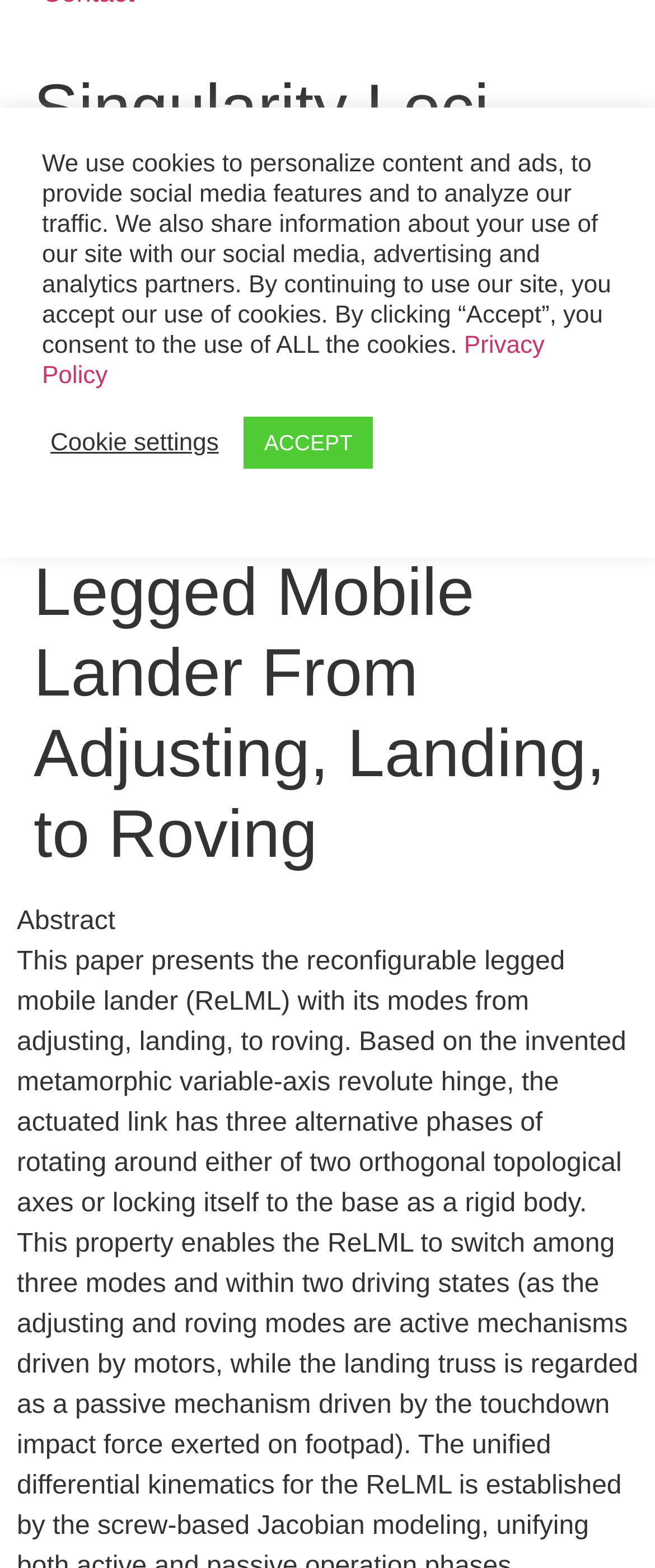Determine the bounding box coordinates of the UI element described below. Use the format (top-left x, top-left y, bottom-right x, bottom-right y) with floating point numbers between 0 and 1: Cookie settings

[0.077, 0.273, 0.334, 0.292]